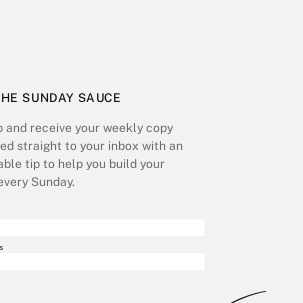Illustrate the scene in the image with a detailed description.

Join the Sunday Sauce! This inviting section encourages visitors to sign up for a weekly newsletter delivered straight to their inbox. Each edition promises actionable tips aimed at helping readers build their brand effectively every Sunday. The sleek and minimalist design emphasizes simplicity, featuring fields for entering a first name and email address, making the subscription process seamless. Embrace the opportunity to enhance your branding journey with these valuable insights!